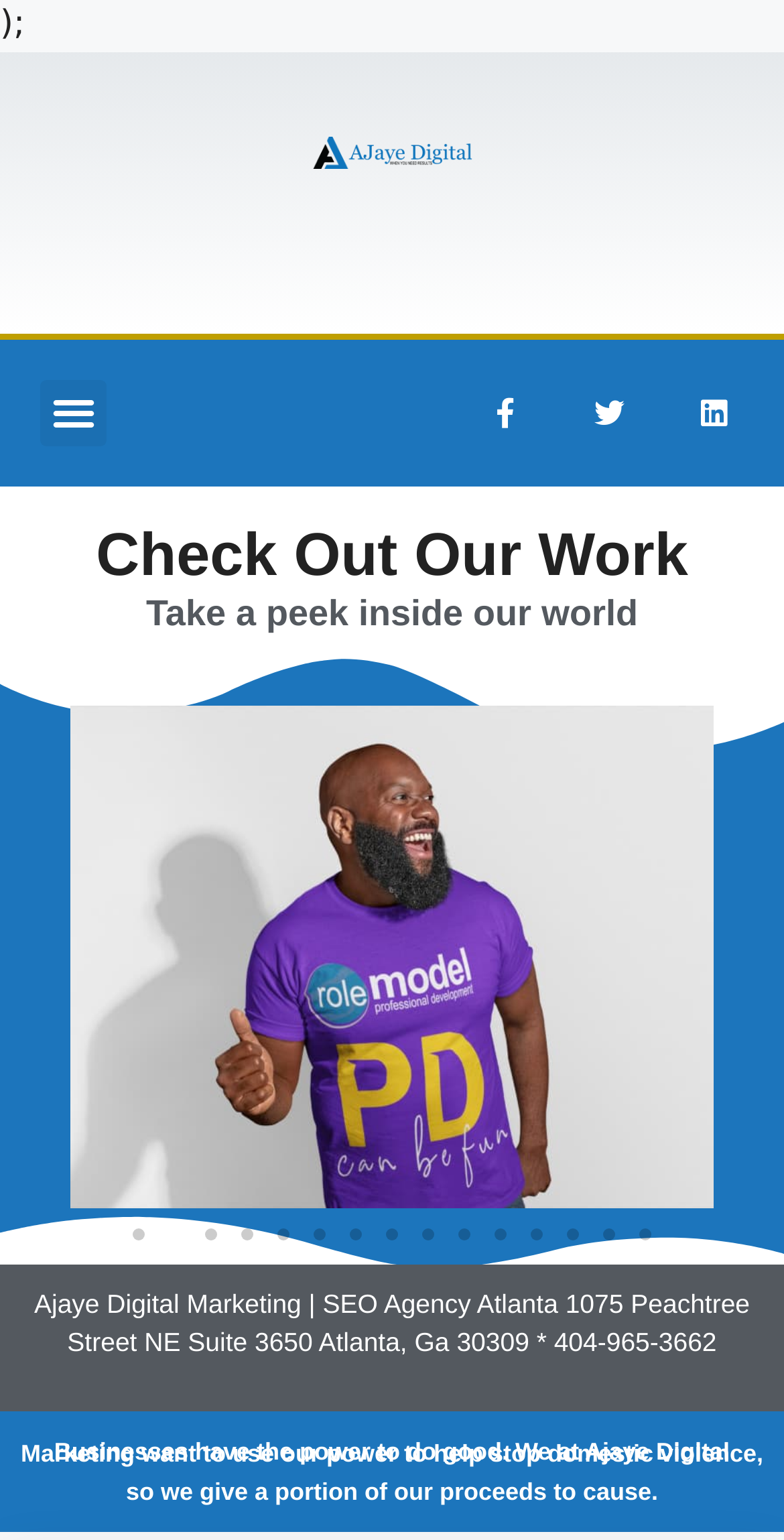Describe all significant elements and features of the webpage.

This webpage is about showcasing the work of Ajaye Digital Marketing, an SEO agency based in Atlanta. At the top, there is a menu toggle button on the left and social media links to Facebook, Twitter, and LinkedIn on the right. Below the social media links, a heading "Check Out Our Work" is prominently displayed. 

Under the heading, a brief introduction "Take a peek inside our world" is written. Below this introduction, a large image of a T-shirt designed by AJD takes up most of the screen. 

At the bottom of the image, there are 15 buttons labeled "Go to slide 1" to "Go to slide 15", arranged horizontally and evenly spaced. These buttons likely navigate to different projects or examples of the company's work.

At the very bottom of the page, the company's address, phone number, and a statement about their commitment to giving back to the community are displayed. The statement explains that they donate a portion of their proceeds to help stop domestic violence.